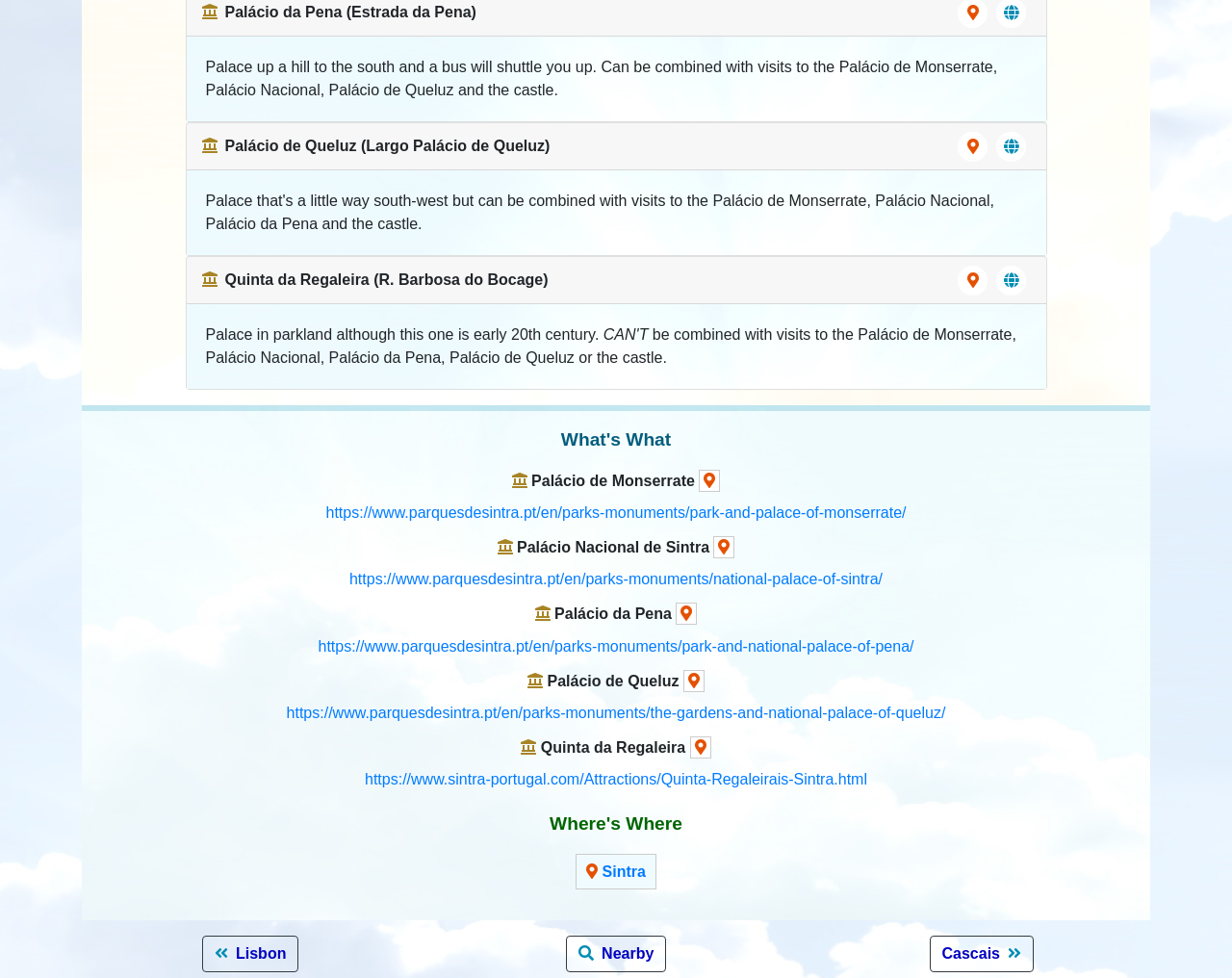Locate the bounding box coordinates of the element that should be clicked to fulfill the instruction: "Visit Palácio de Monserrate".

[0.264, 0.516, 0.736, 0.533]